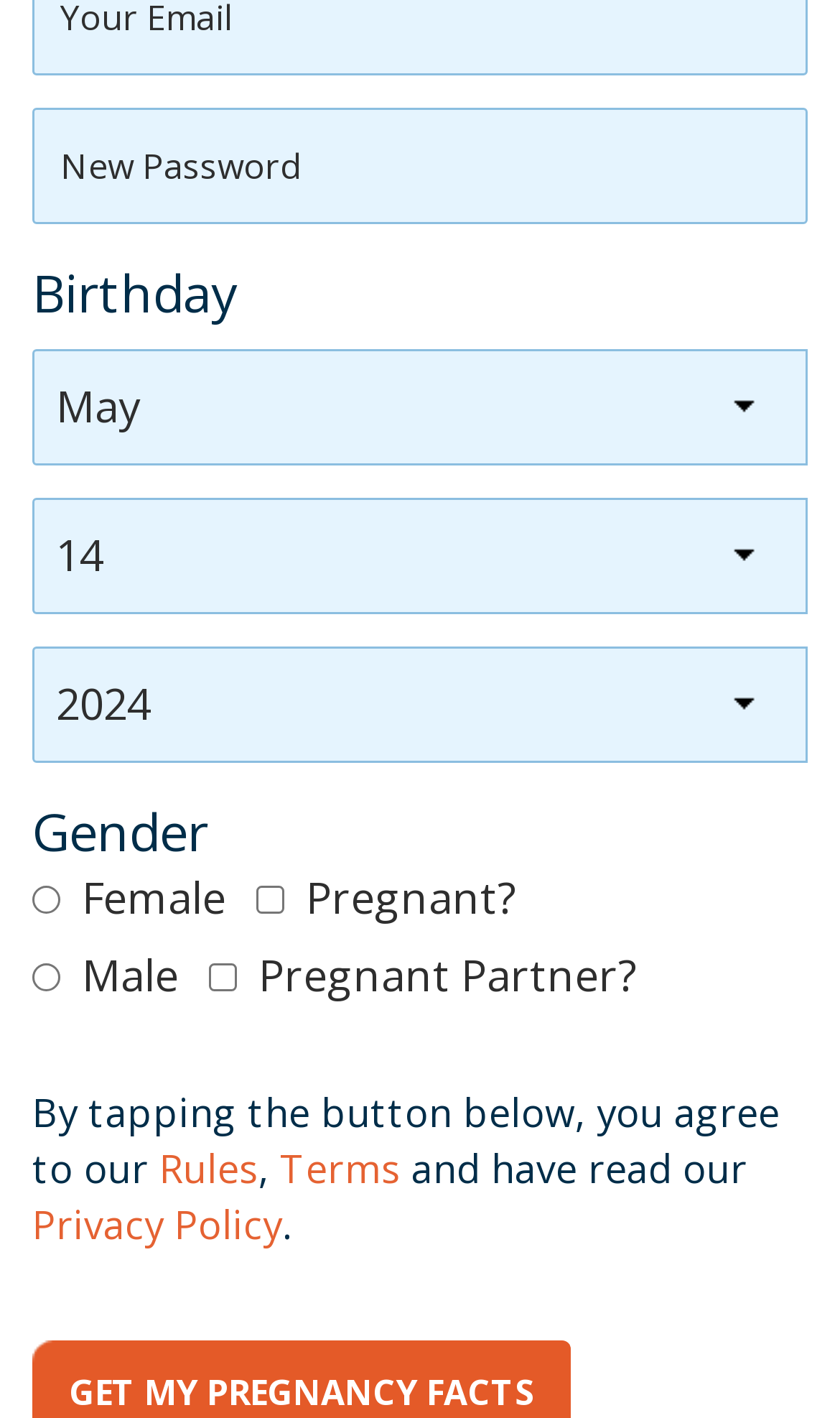Please find the bounding box coordinates in the format (top-left x, top-left y, bottom-right x, bottom-right y) for the given element description. Ensure the coordinates are floating point numbers between 0 and 1. Description: Privacy Policy

[0.038, 0.845, 0.336, 0.881]